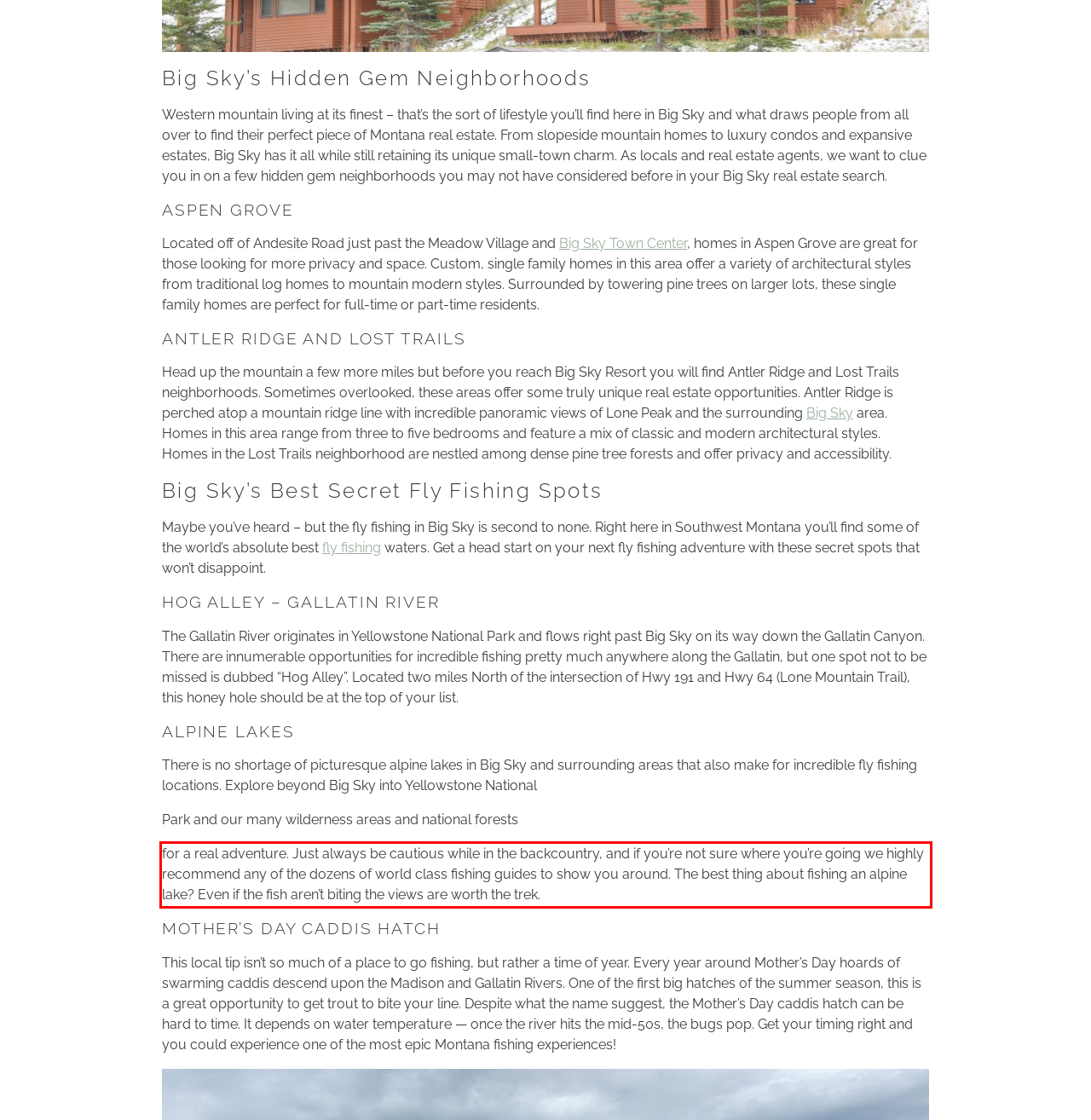You are provided with a screenshot of a webpage that includes a red bounding box. Extract and generate the text content found within the red bounding box.

for a real adventure. Just always be cautious while in the backcountry, and if you’re not sure where you’re going we highly recommend any of the dozens of world class fishing guides to show you around. The best thing about fishing an alpine lake? Even if the fish aren’t biting the views are worth the trek.